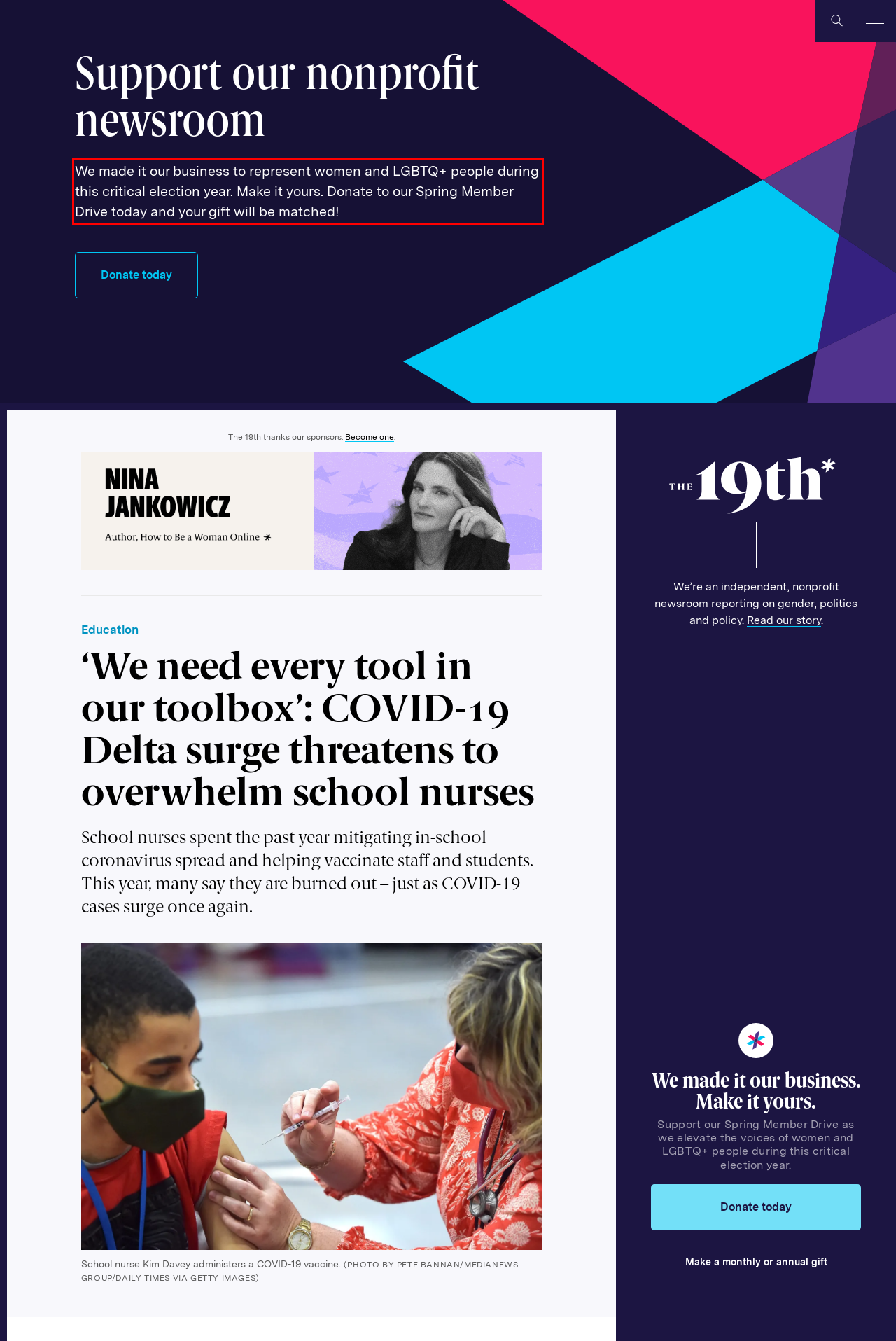Analyze the webpage screenshot and use OCR to recognize the text content in the red bounding box.

We made it our business to represent women and LGBTQ+ people during this critical election year. Make it yours. Donate to our Spring Member Drive today and your gift will be matched!